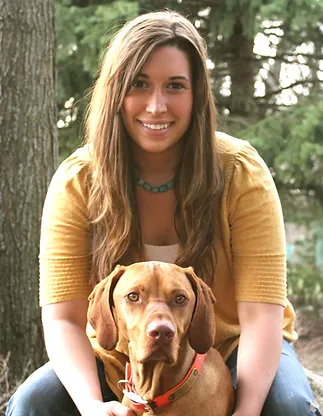What is the color of the dog's collar?
Could you answer the question in a detailed manner, providing as much information as possible?

The caption describes the dog as wearing a red collar, which indicates that the color of the dog's collar is red.